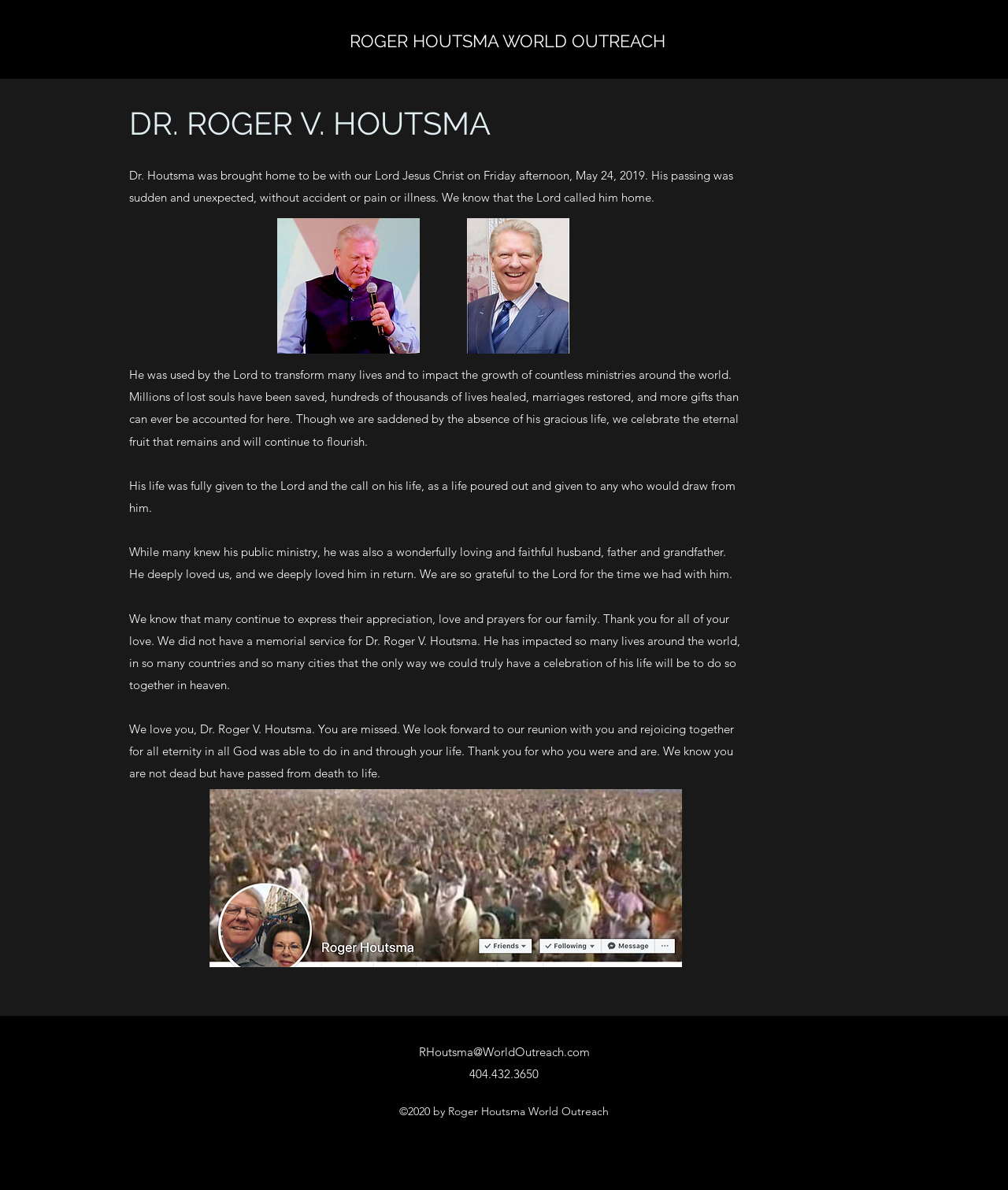Answer this question using a single word or a brief phrase:
What is the contact email address?

RHoutsma@WorldOutreach.com